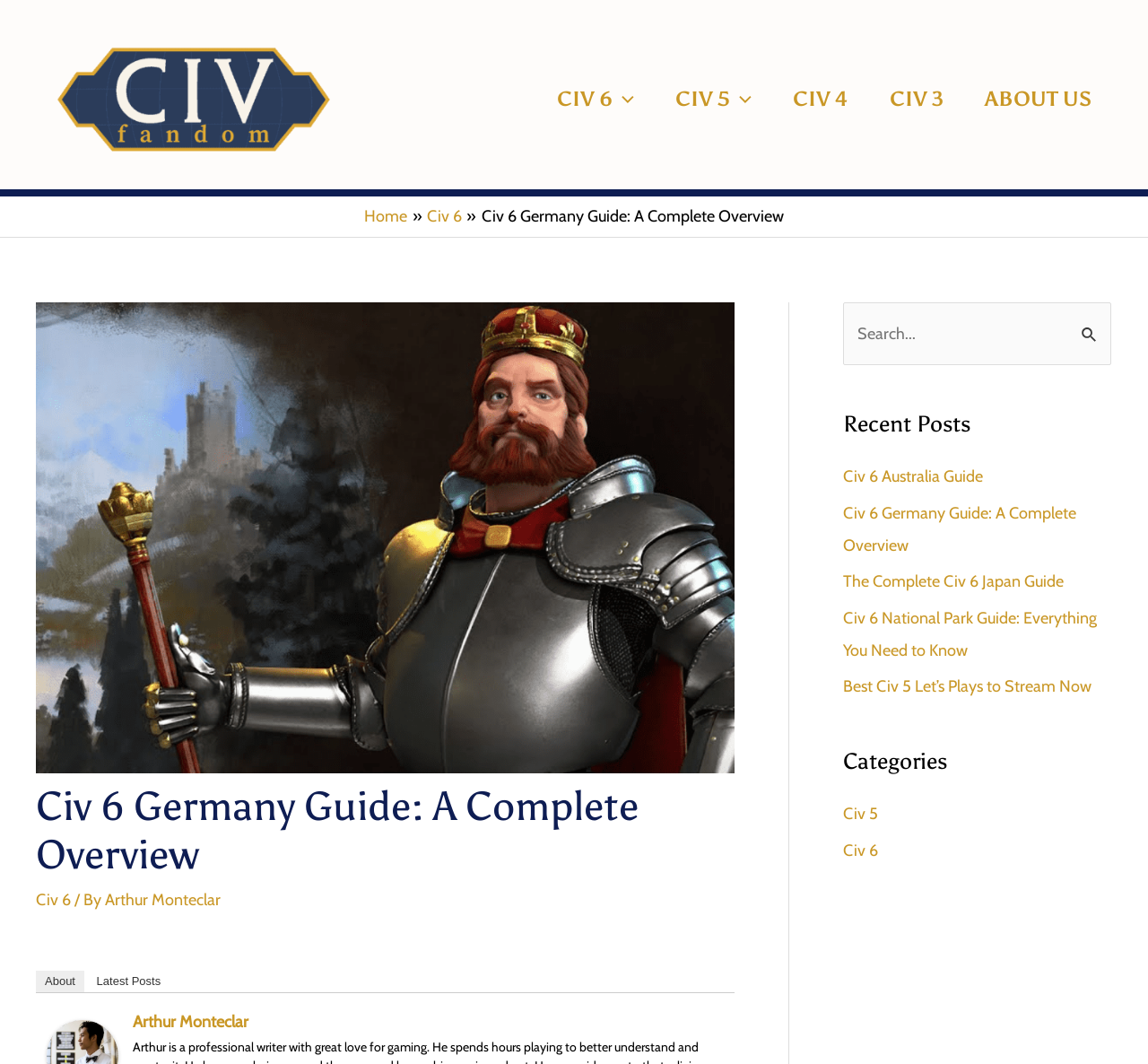Calculate the bounding box coordinates for the UI element based on the following description: "Civ 6". Ensure the coordinates are four float numbers between 0 and 1, i.e., [left, top, right, bottom].

[0.372, 0.194, 0.402, 0.212]